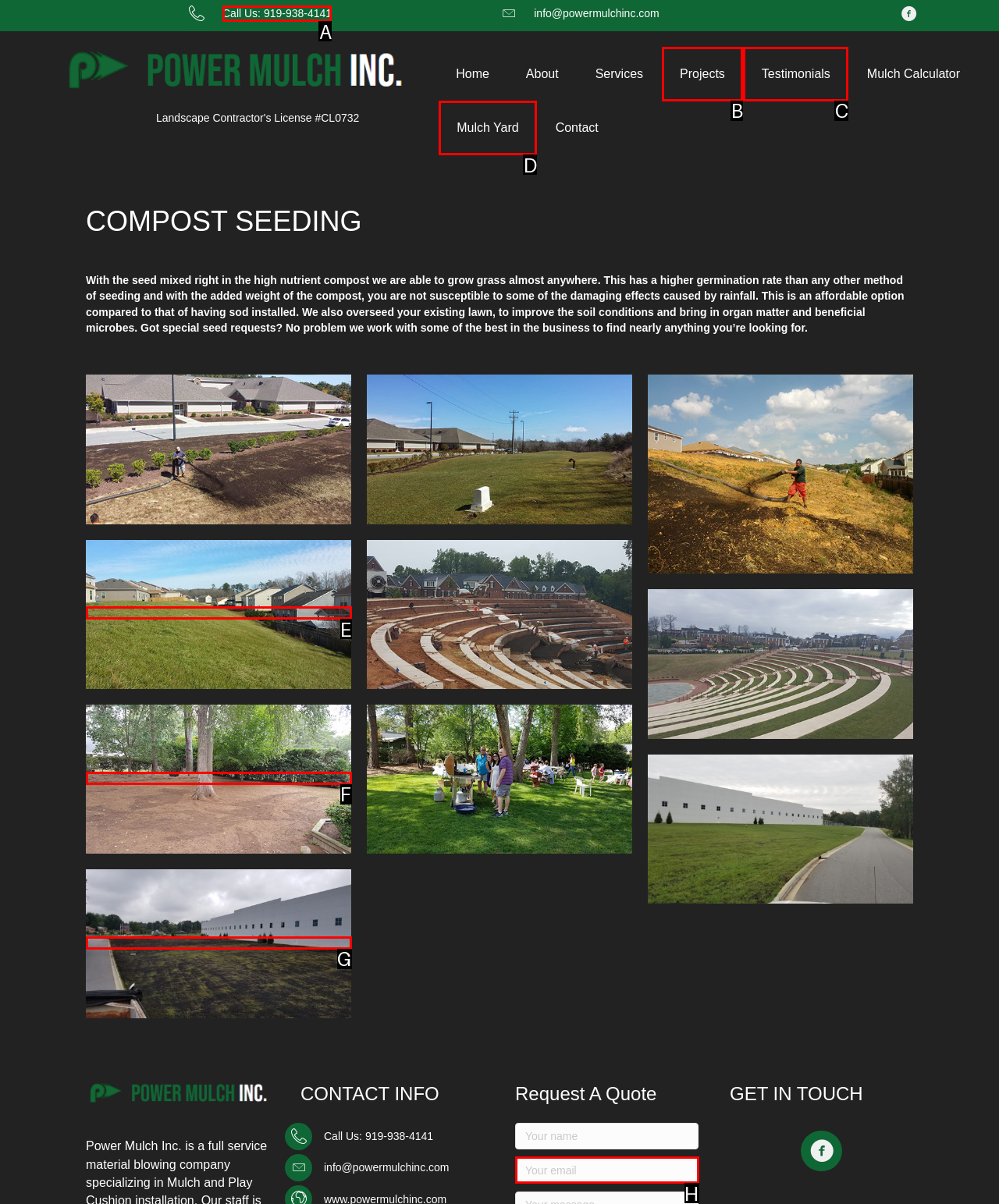Determine the letter of the UI element I should click on to complete the task: Call the phone number from the provided choices in the screenshot.

A